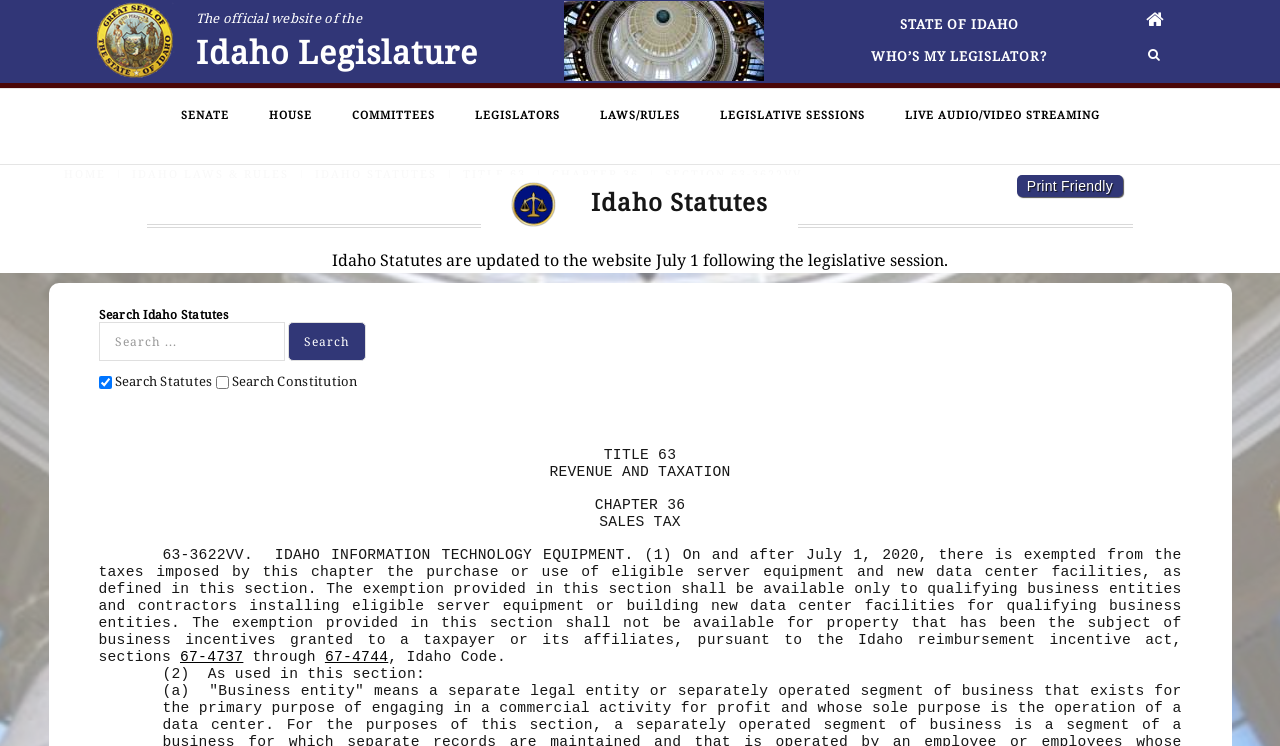Please identify the bounding box coordinates of the element that needs to be clicked to perform the following instruction: "View the Idaho Statutes chapter 36".

[0.431, 0.194, 0.499, 0.214]